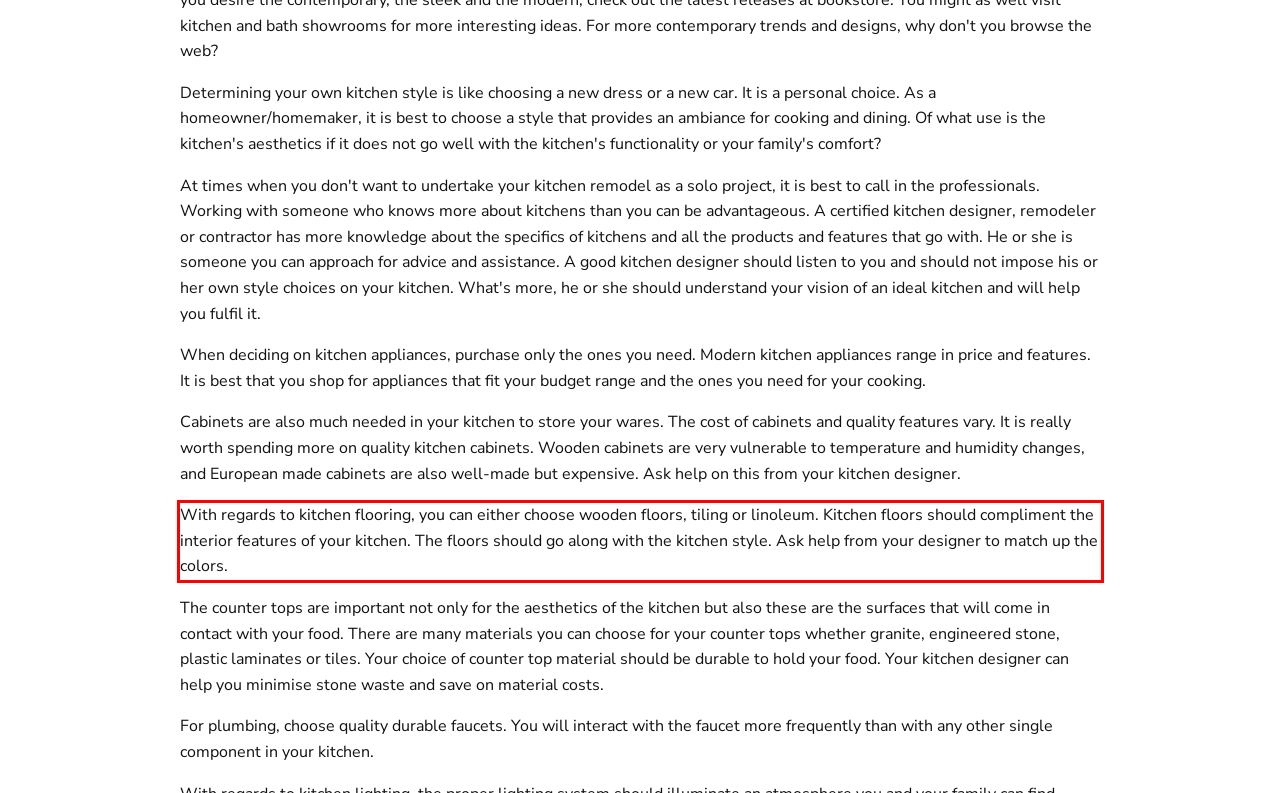Extract and provide the text found inside the red rectangle in the screenshot of the webpage.

With regards to kitchen flooring, you can either choose wooden floors, tiling or linoleum. Kitchen floors should compliment the interior features of your kitchen. The floors should go along with the kitchen style. Ask help from your designer to match up the colors.